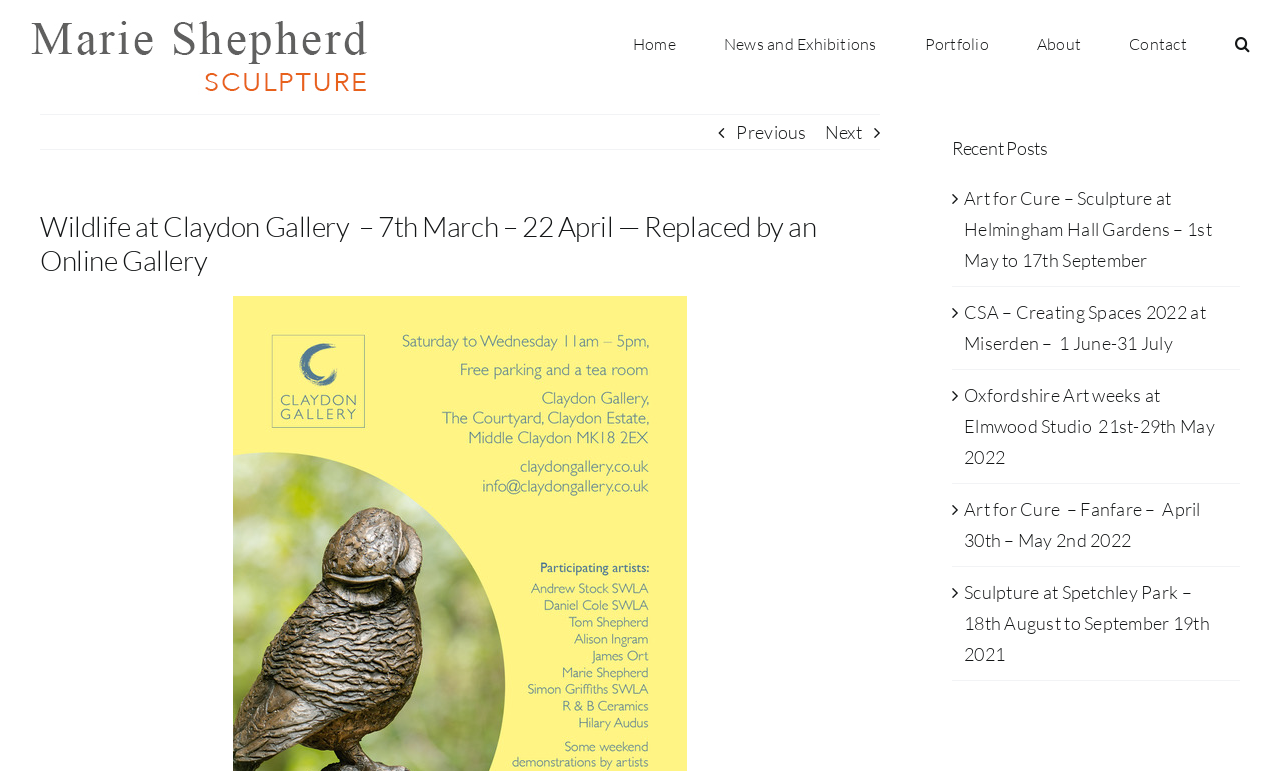What is the headline of the webpage?

Wildlife at Claydon Gallery  – 7th March – 22 April — Replaced by an Online Gallery